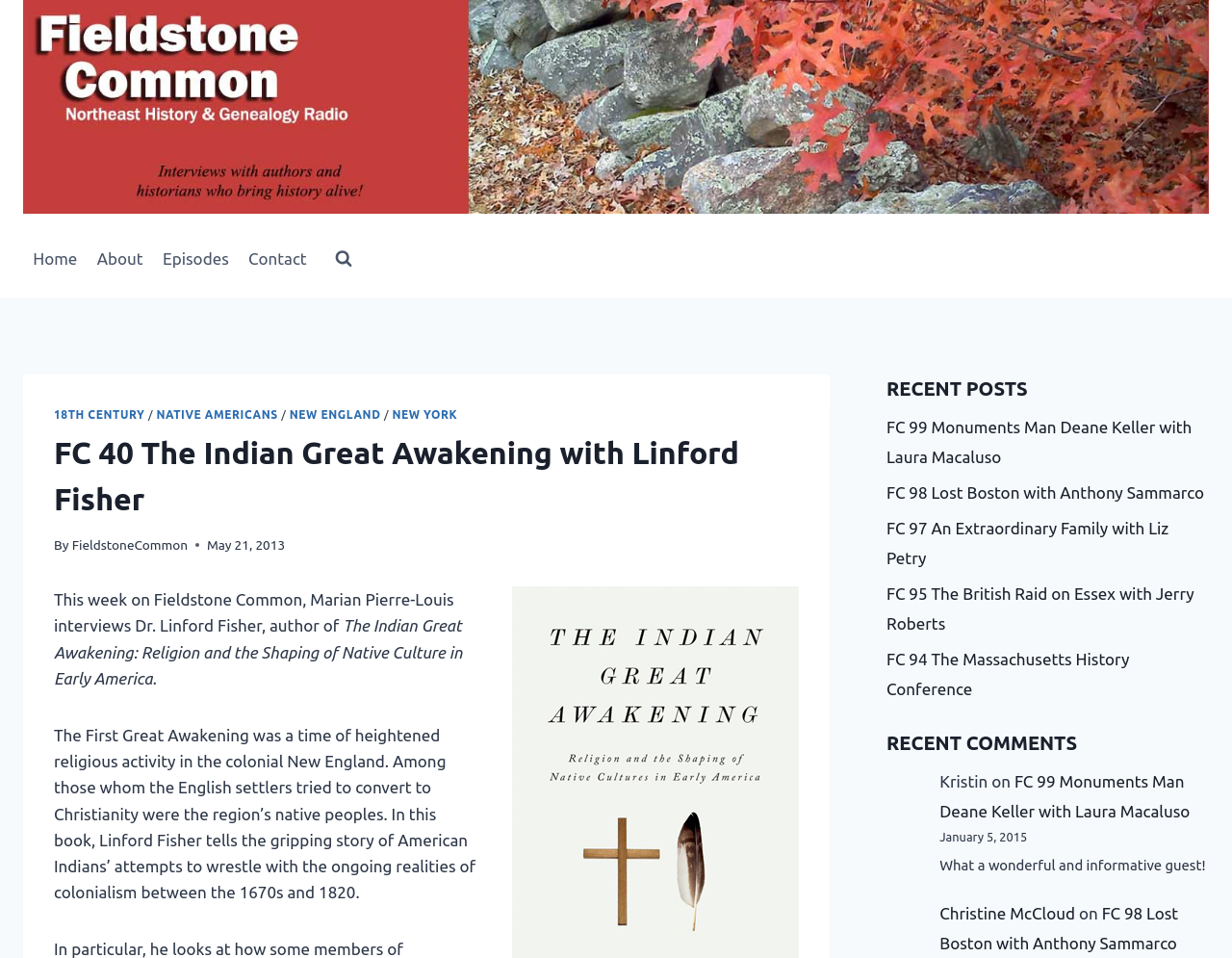Detail the features and information presented on the webpage.

This webpage is about Fieldstone Common, a platform that features interviews with authors and historians. At the top, there is a primary navigation menu with links to "Home", "About", "Episodes", and "Contact". Next to it, there is a search button. 

Below the navigation menu, there is a header section with a title "FC 40 The Indian Great Awakening with Linford Fisher" and a subtitle "By FieldstoneCommon" along with the date "May 21, 2013". 

The main content of the page is an interview description, which is divided into three paragraphs. The first paragraph introduces the interview with Dr. Linford Fisher, author of "The Indian Great Awakening: Religion and the Shaping of Native Culture in Early America". The second paragraph provides more information about the book, describing the First Great Awakening as a time of heightened religious activity in colonial New England and the attempts of American Indians to wrestle with colonialism.

On the right side of the page, there are two sections: "RECENT POSTS" and "RECENT COMMENTS". The "RECENT POSTS" section lists five links to other episodes, including "FC 99 Monuments Man Deane Keller with Laura Macaluso" and "FC 98 Lost Boston with Anthony Sammarco". The "RECENT COMMENTS" section displays a comment from "Kristin" on "FC 99 Monuments Man Deane Keller with Laura Macaluso" and another comment from "Christine McCloud" on "FC 98 Lost Boston with Anthony Sammarco". 

At the bottom of the page, there is a footer section with a copyright notice.